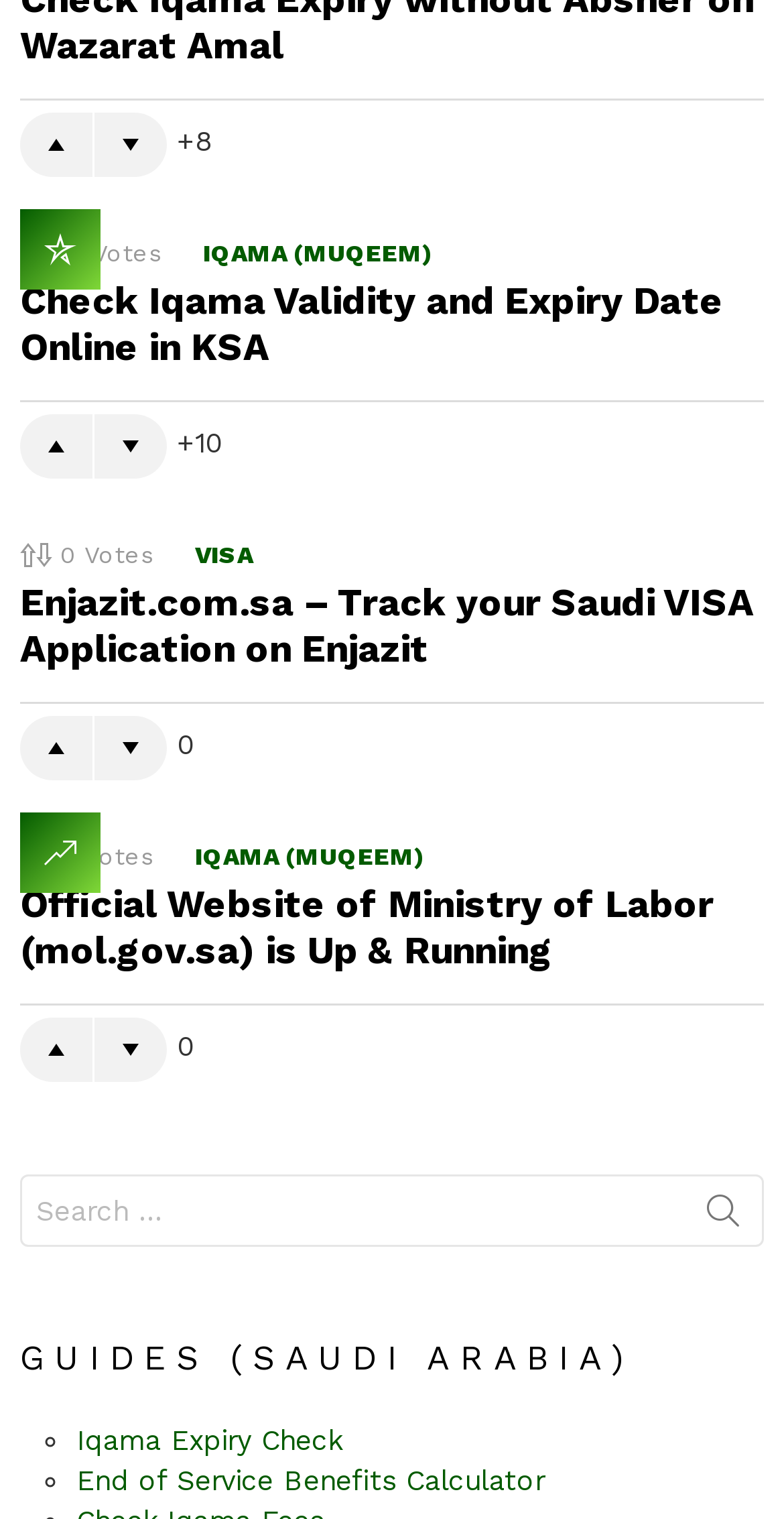What is the purpose of the upvote and downvote links?
Carefully analyze the image and provide a thorough answer to the question.

The webpage contains multiple articles with upvote and downvote links next to each other. The purpose of these links is to allow users to vote on the articles, indicating their approval or disapproval.